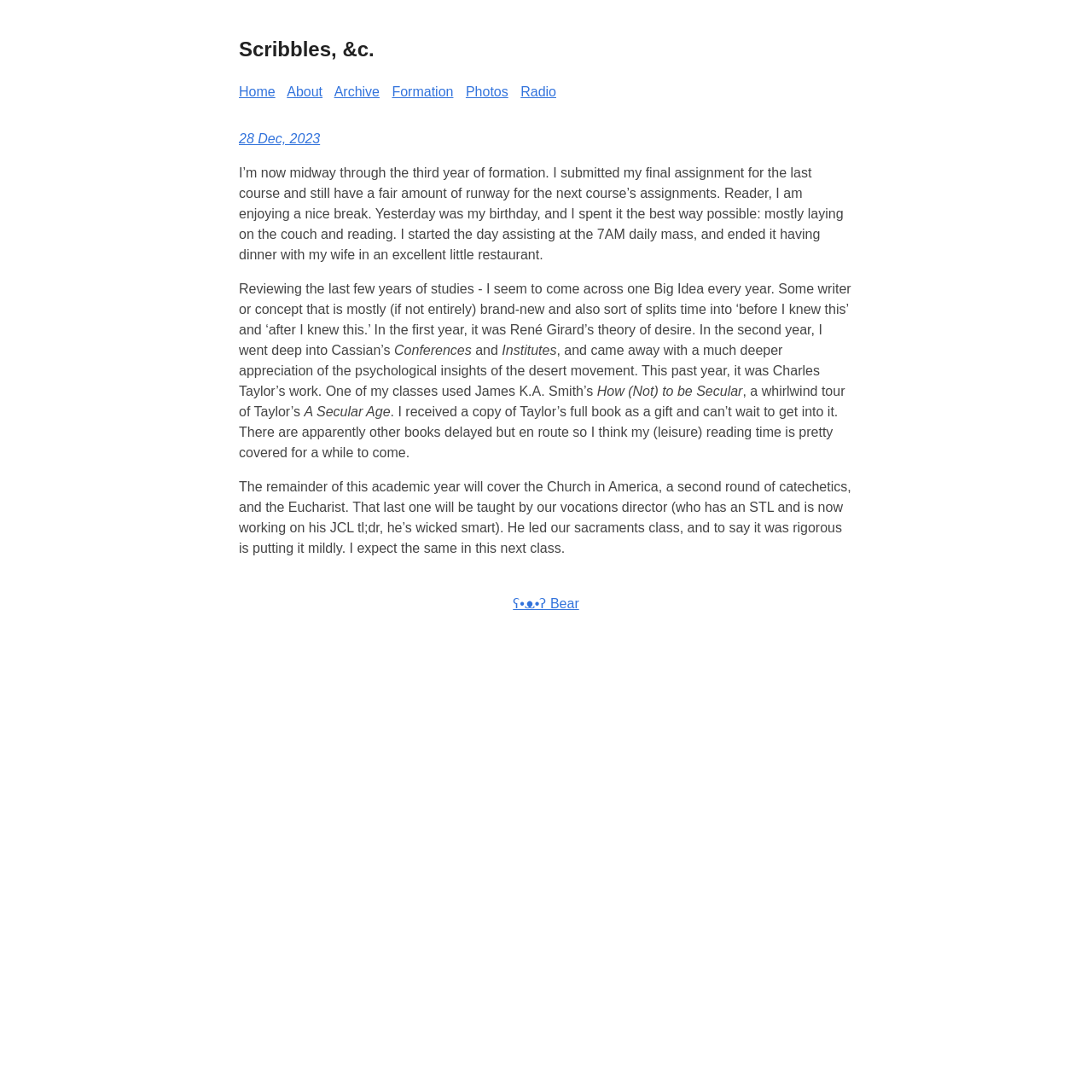Identify the bounding box coordinates of the clickable region to carry out the given instruction: "Click the 'Contact us' link".

None